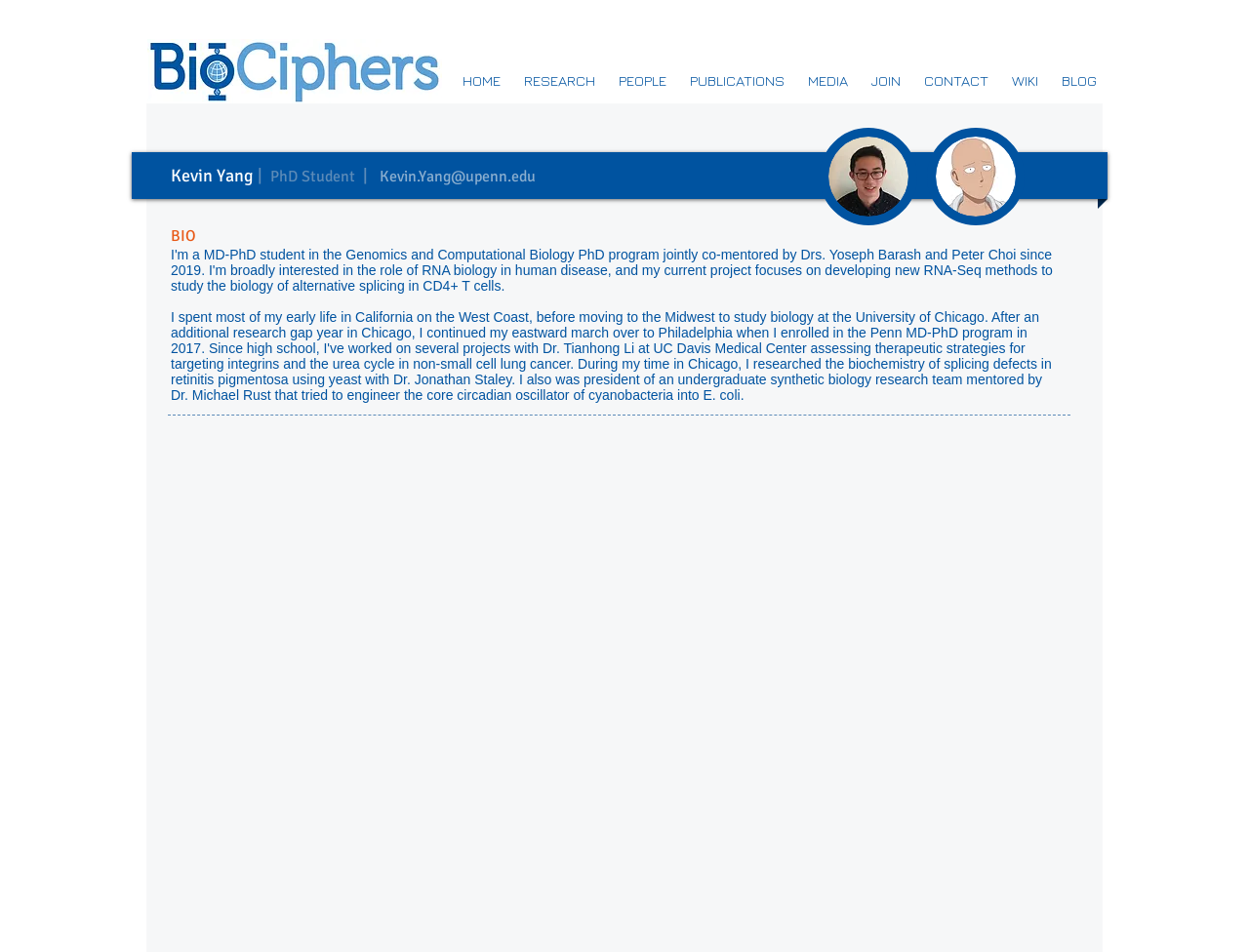Identify the bounding box coordinates of the clickable region to carry out the given instruction: "view Kevin Yang's bio".

[0.137, 0.232, 0.25, 0.259]